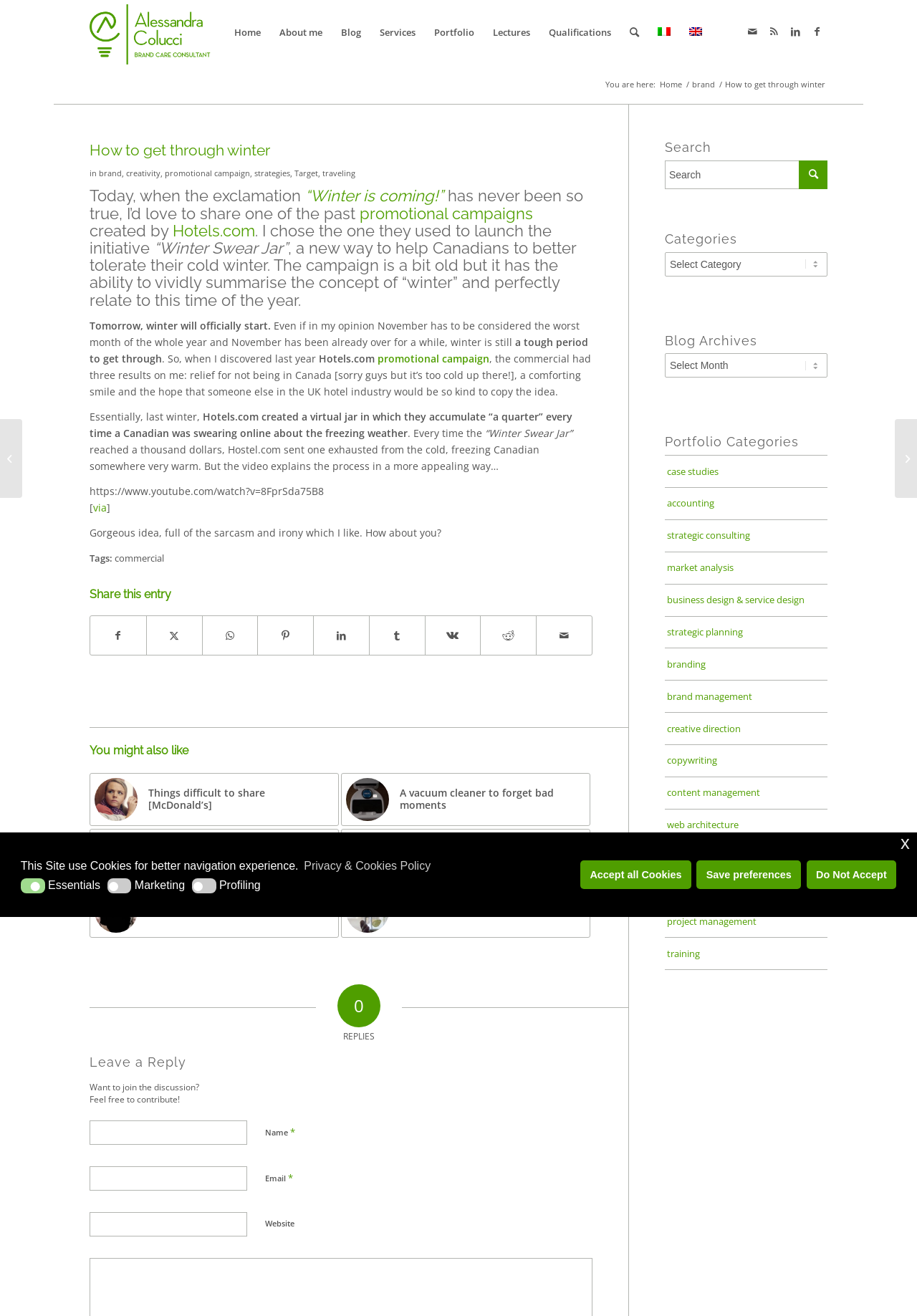Provide the bounding box coordinates of the UI element this sentence describes: "strategic consulting".

[0.725, 0.395, 0.902, 0.419]